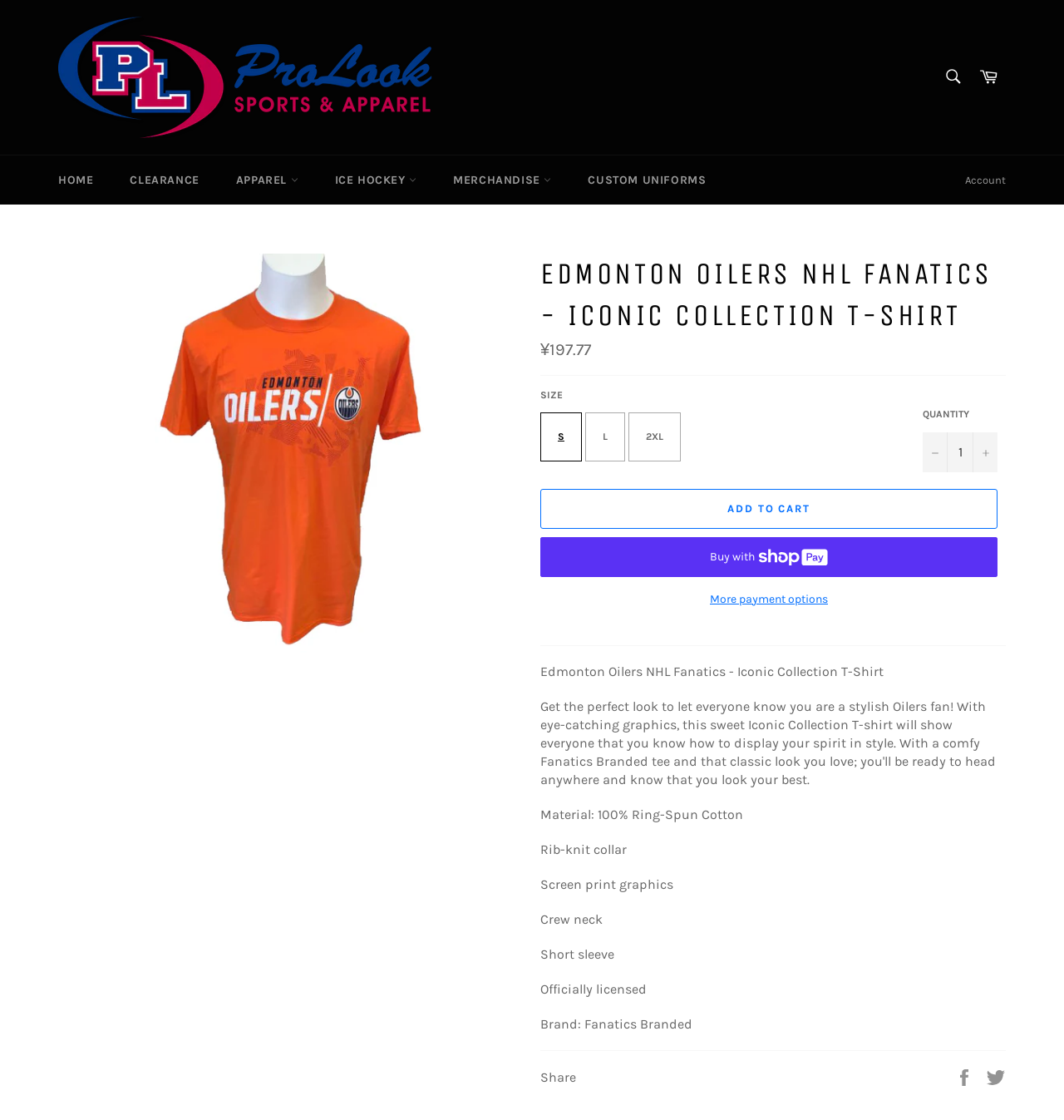Determine the bounding box for the described HTML element: "Account". Ensure the coordinates are four float numbers between 0 and 1 in the format [left, top, right, bottom].

[0.899, 0.139, 0.953, 0.182]